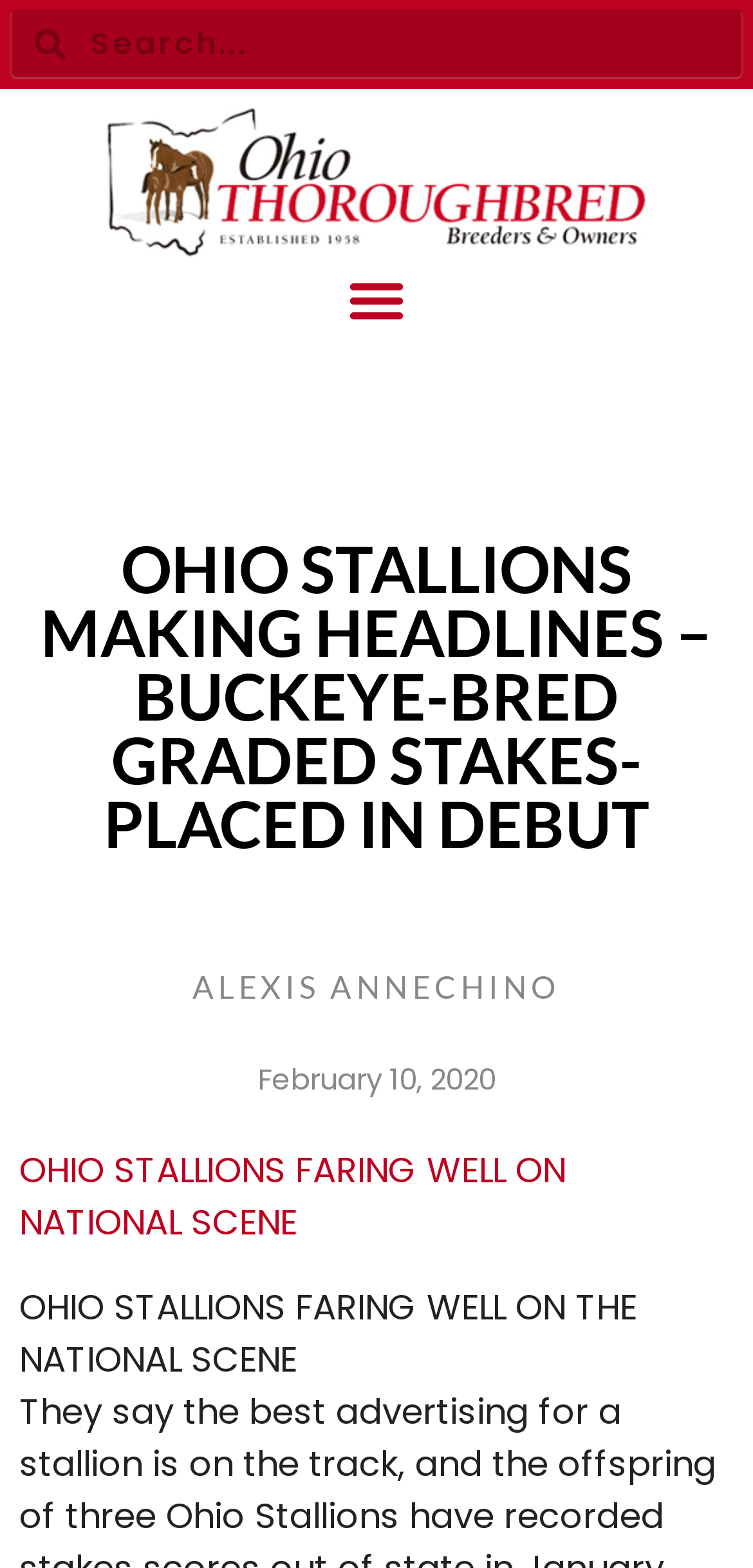Using the provided element description: "parent_node: Search name="s" placeholder="Search..."", identify the bounding box coordinates. The coordinates should be four floats between 0 and 1 in the order [left, top, right, bottom].

[0.087, 0.007, 0.985, 0.049]